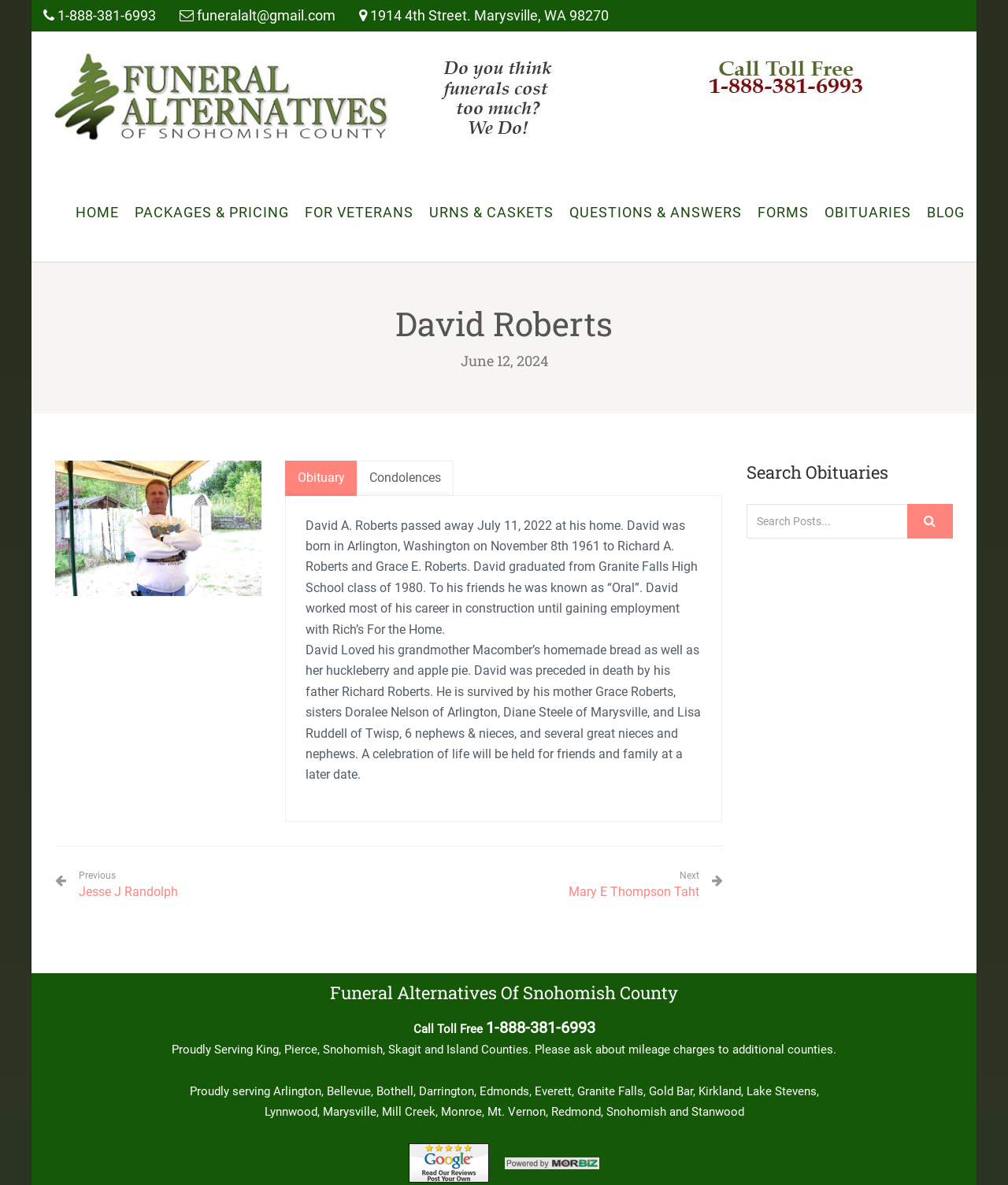Generate an in-depth caption that captures all aspects of the webpage.

This webpage is a funeral home website, specifically dedicated to David Roberts, who passed away on July 11, 2022. At the top of the page, there is a header section with the funeral home's contact information, including a phone number, email address, and physical address. Below this, there is a navigation menu with links to various sections of the website, such as "HOME", "PACKAGES & PRICING", "FOR VETERANS", and "OBITUARIES".

The main content of the page is divided into two sections. On the left, there is a tabbed section with two tabs, "Obituary" and "Condolences". The "Obituary" tab is currently selected, and it displays a detailed obituary of David Roberts, including his birth and death dates, family information, and a brief biography. The text is divided into two paragraphs, with the first paragraph describing his life and the second paragraph describing his surviving family members and a planned celebration of life.

On the right side of the page, there is a search function labeled "Search Obituaries", which allows users to search for obituaries by keyword. Below this, there is a section with links to previous and next obituaries, as well as a button to navigate to the next page.

At the bottom of the page, there is a footer section with the funeral home's name, "Funeral Alternatives Of Snohomish County", and a brief description of their service area, including the counties they serve. There are also links to their social media profiles and a Google+ page.